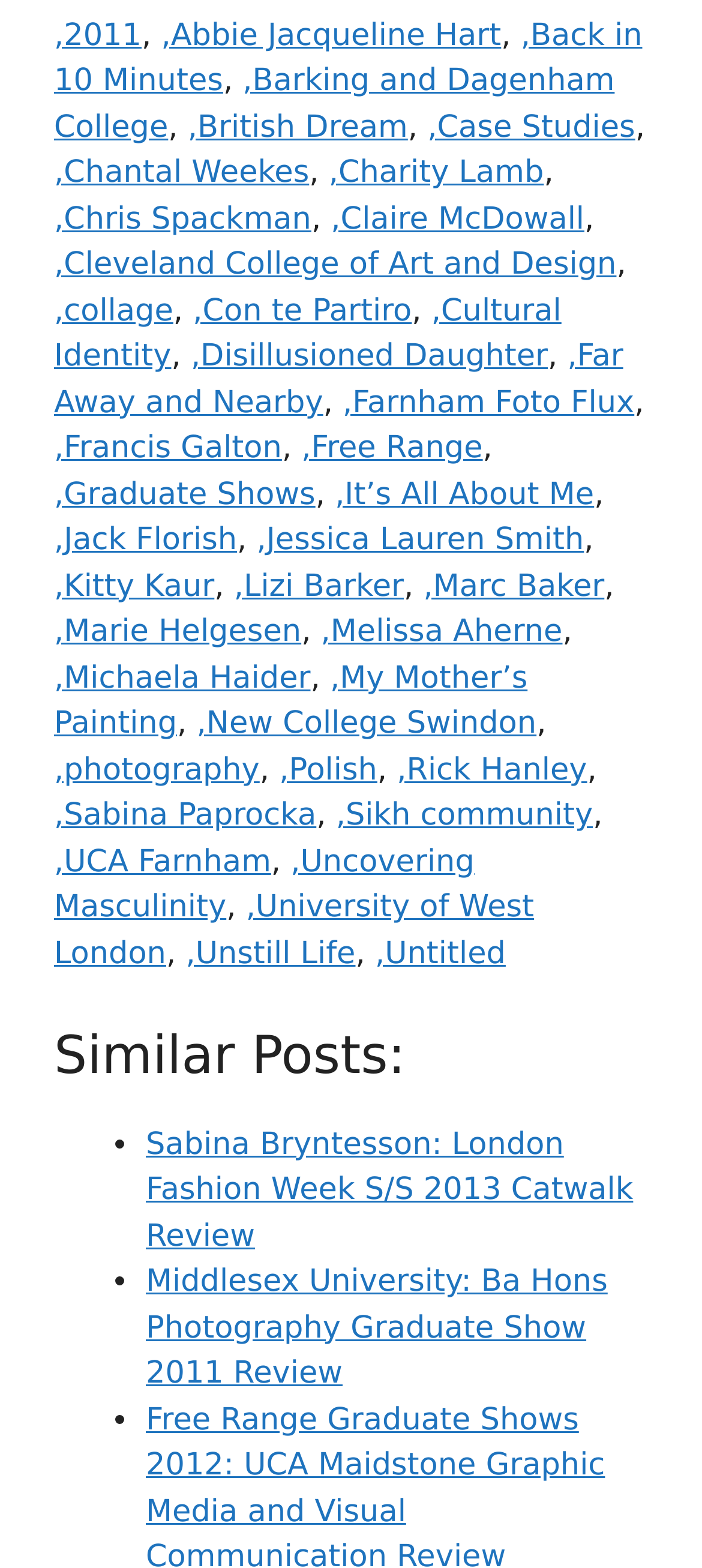Please specify the bounding box coordinates of the clickable region necessary for completing the following instruction: "view terms and conditions". The coordinates must consist of four float numbers between 0 and 1, i.e., [left, top, right, bottom].

None